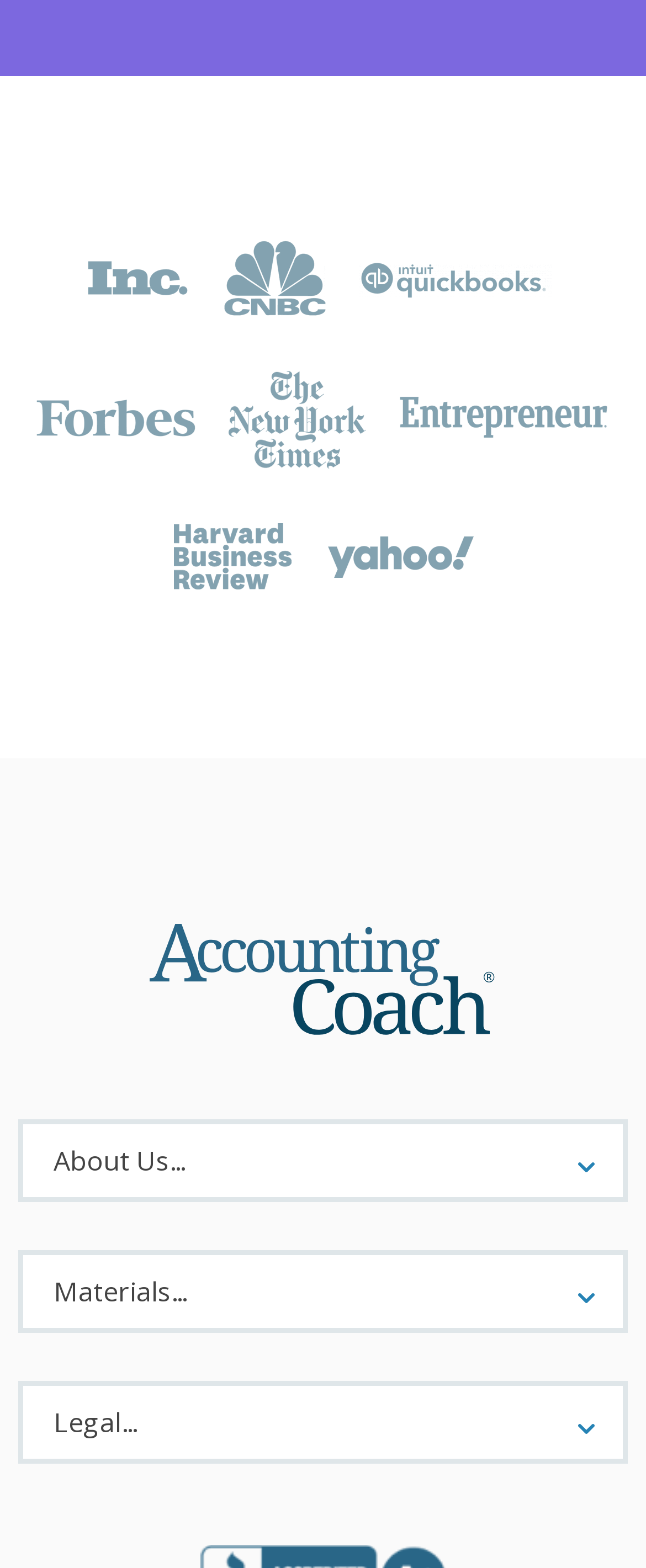Please answer the following question using a single word or phrase: How many StaticText elements are on the webpage?

3